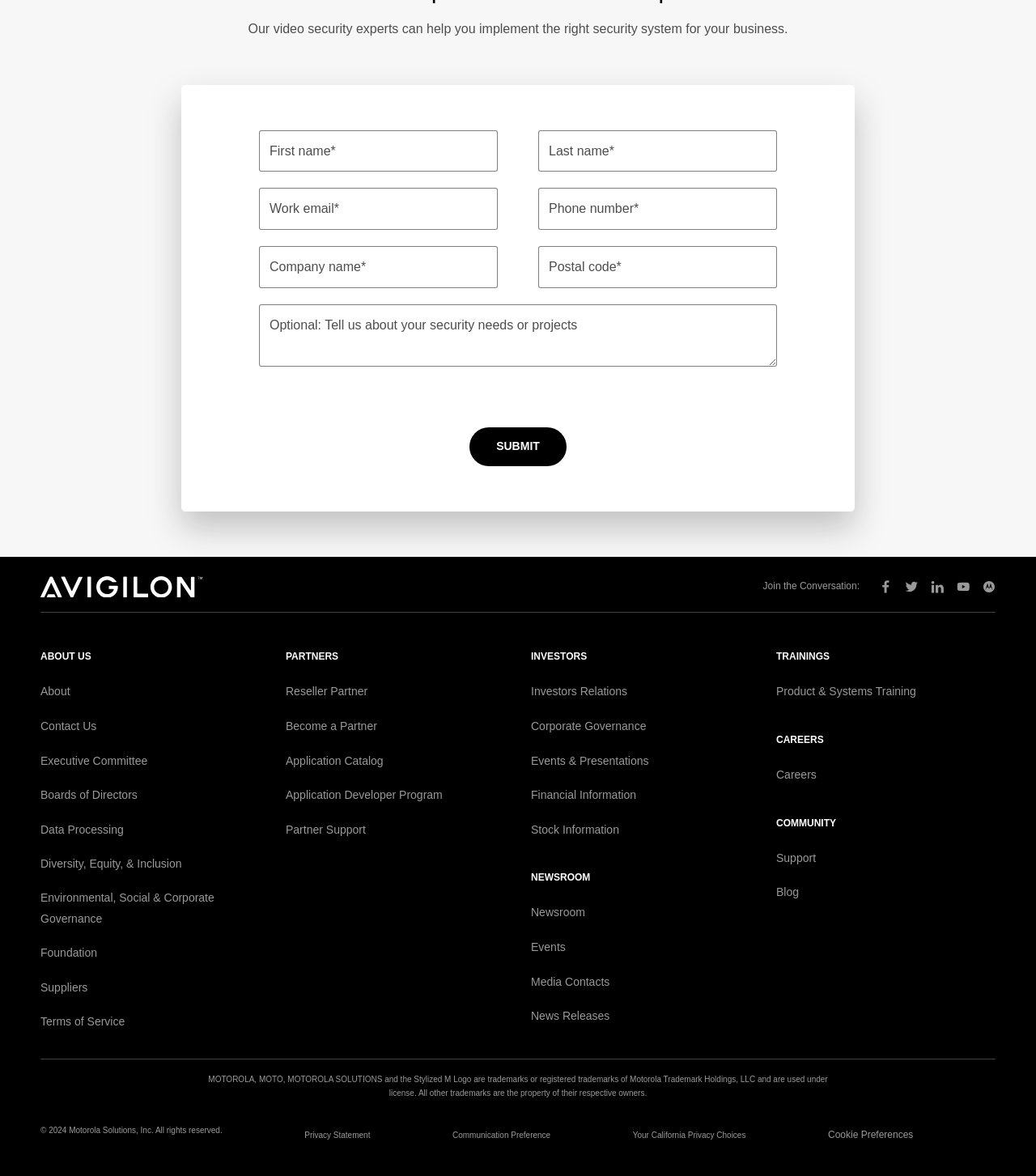Please specify the bounding box coordinates of the clickable region to carry out the following instruction: "Learn about the company". The coordinates should be four float numbers between 0 and 1, in the format [left, top, right, bottom].

[0.039, 0.554, 0.088, 0.563]